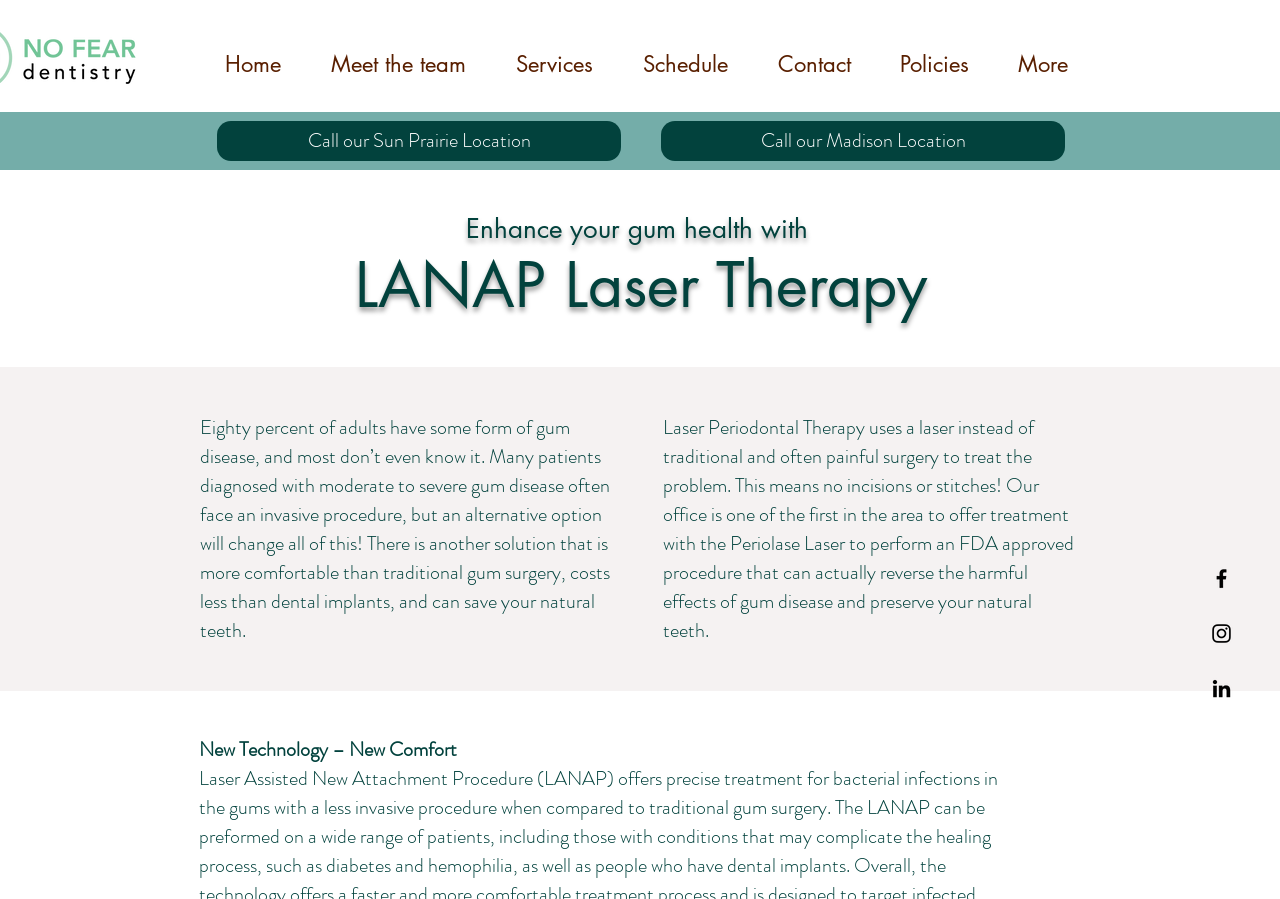Present a detailed account of what is displayed on the webpage.

The webpage is about dental laser therapy, specifically the LANAP procedure, offered by Madison No Fear Dentistry. At the top, there is a navigation bar with links to different sections of the website, including Home, Meet the team, Services, Schedule, Contact, and Policies. Below the navigation bar, there are two prominent call-to-action links to call the Sun Prairie and Madison locations.

On the right side of the page, there is a social bar with links to the practice's Facebook, Instagram, and LinkedIn profiles, each represented by a black icon.

The main content of the page is divided into sections. The first section has a heading "LANAP Laser Therapy" and introduces the topic of gum disease, stating that 80% of adults have some form of it. The text explains that traditional gum surgery can be invasive, but LANAP offers a more comfortable alternative.

The next section describes the LANAP procedure, which uses a laser instead of traditional surgery, resulting in no incisions or stitches. The text highlights that the practice is one of the first in the area to offer this FDA-approved procedure.

Further down, there are three short paragraphs that provide more information about the LANAP procedure, including its benefits and the types of patients it can be performed on. The text is accompanied by no images, but the overall layout is clean and easy to follow.